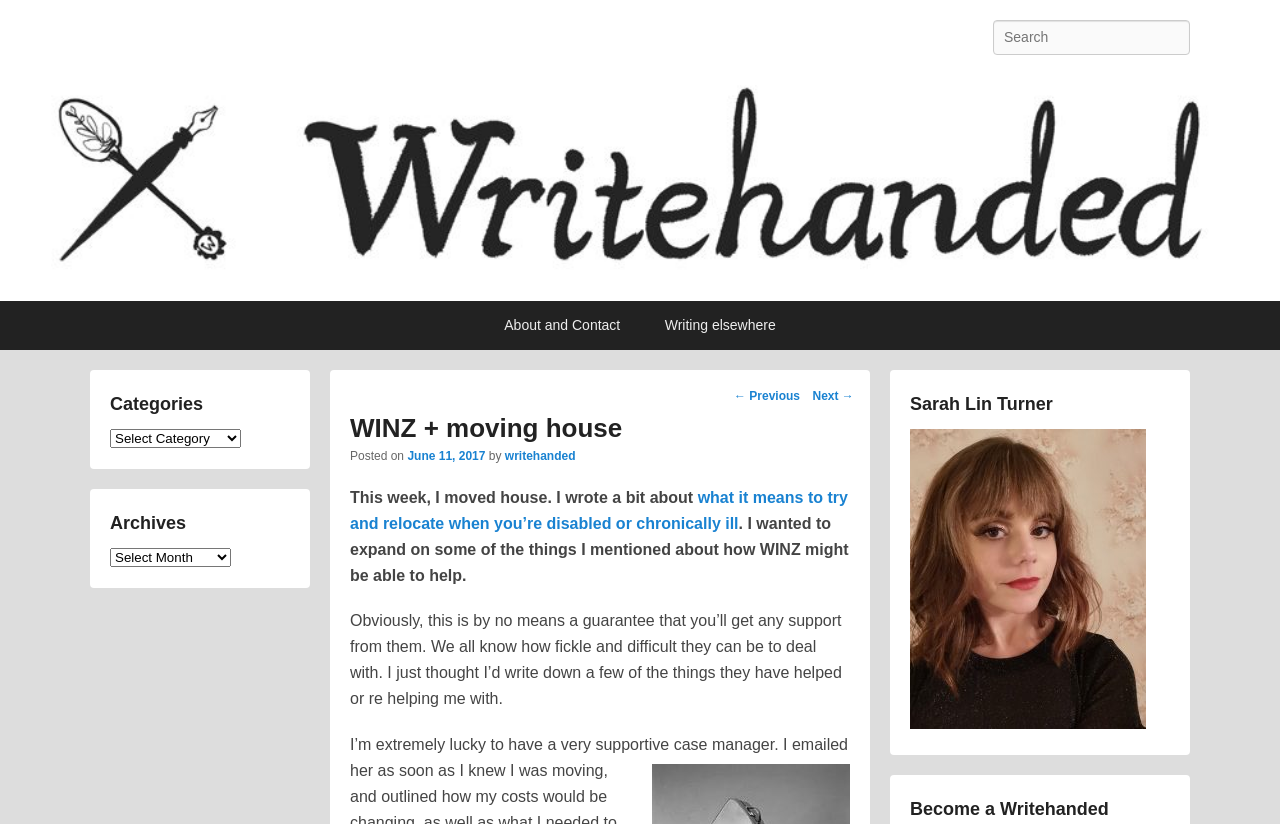What is the author's name?
Kindly give a detailed and elaborate answer to the question.

The author's name can be found in the link 'Writehanded' at the top of the page, which is also the title of the blog. Additionally, the author's name is mentioned again in the text as 'writehanded'.